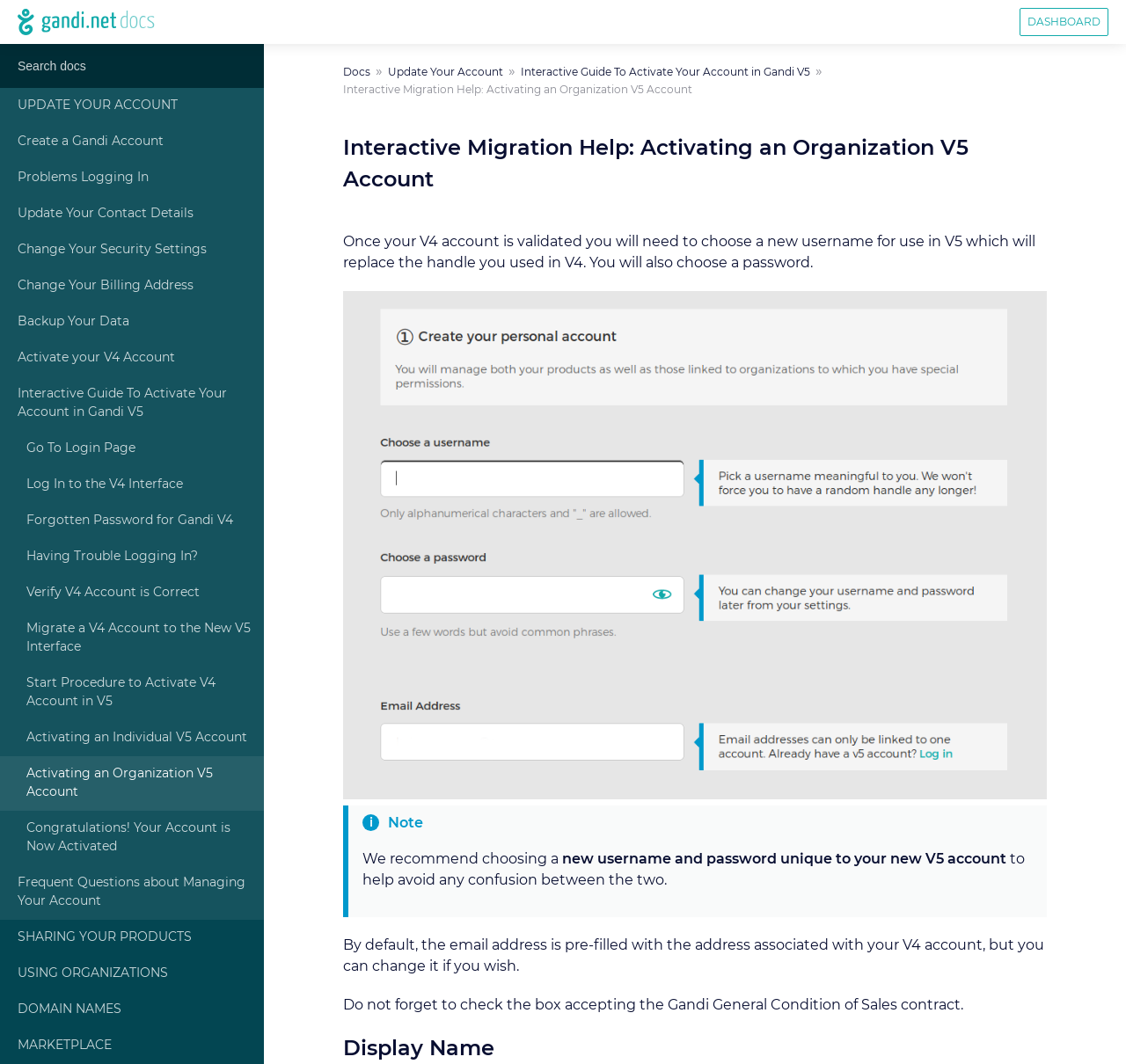Please identify the bounding box coordinates of the area I need to click to accomplish the following instruction: "Buy the book Humanity 2.0 Anthology".

None